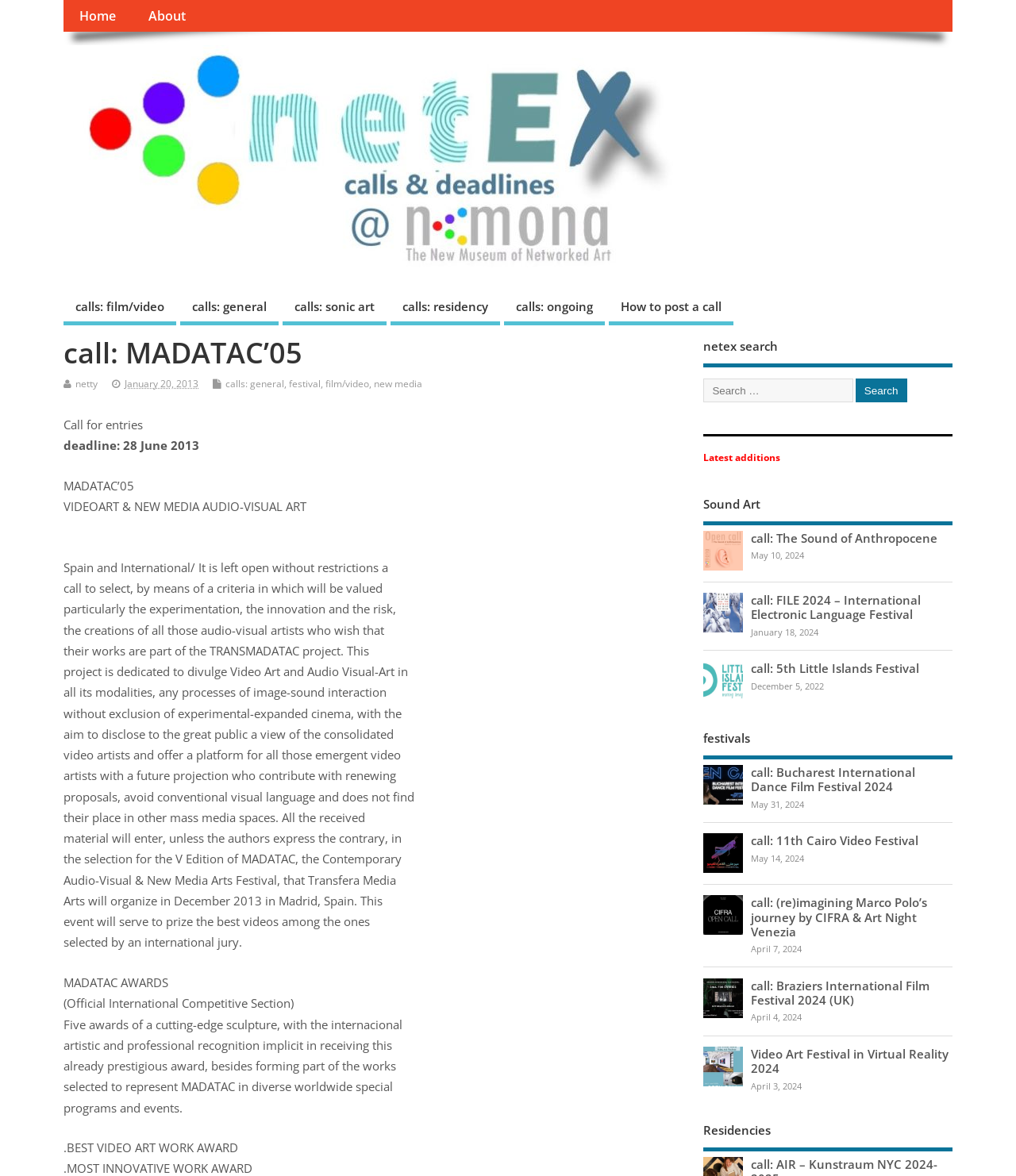Please identify the bounding box coordinates of the element's region that I should click in order to complete the following instruction: "Click on the 'calls: film/video' link". The bounding box coordinates consist of four float numbers between 0 and 1, i.e., [left, top, right, bottom].

[0.062, 0.248, 0.173, 0.277]